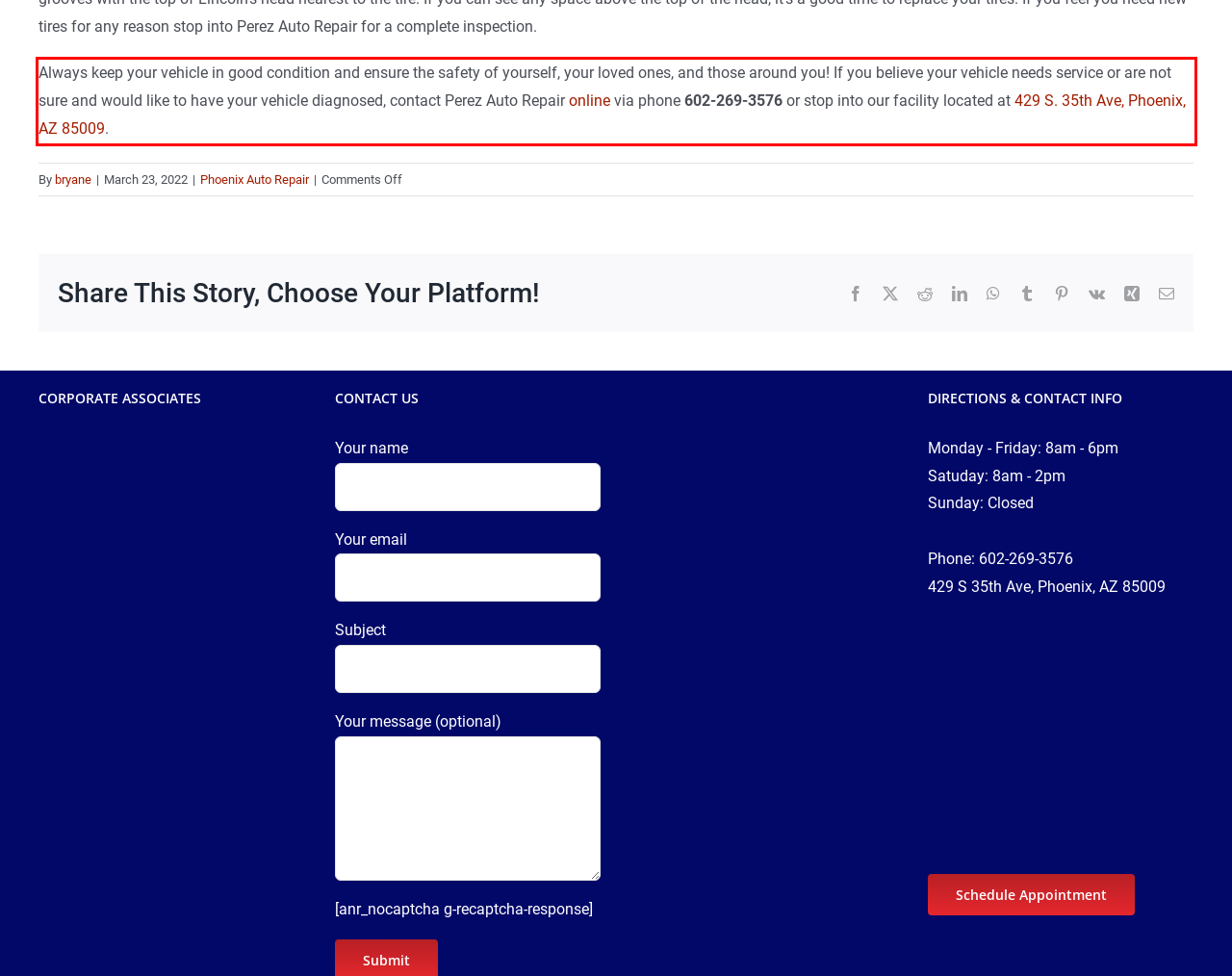You are given a screenshot with a red rectangle. Identify and extract the text within this red bounding box using OCR.

Always keep your vehicle in good condition and ensure the safety of yourself, your loved ones, and those around you! If you believe your vehicle needs service or are not sure and would like to have your vehicle diagnosed, contact Perez Auto Repair online via phone 602-269-3576 or stop into our facility located at 429 S. 35th Ave, Phoenix, AZ 85009.